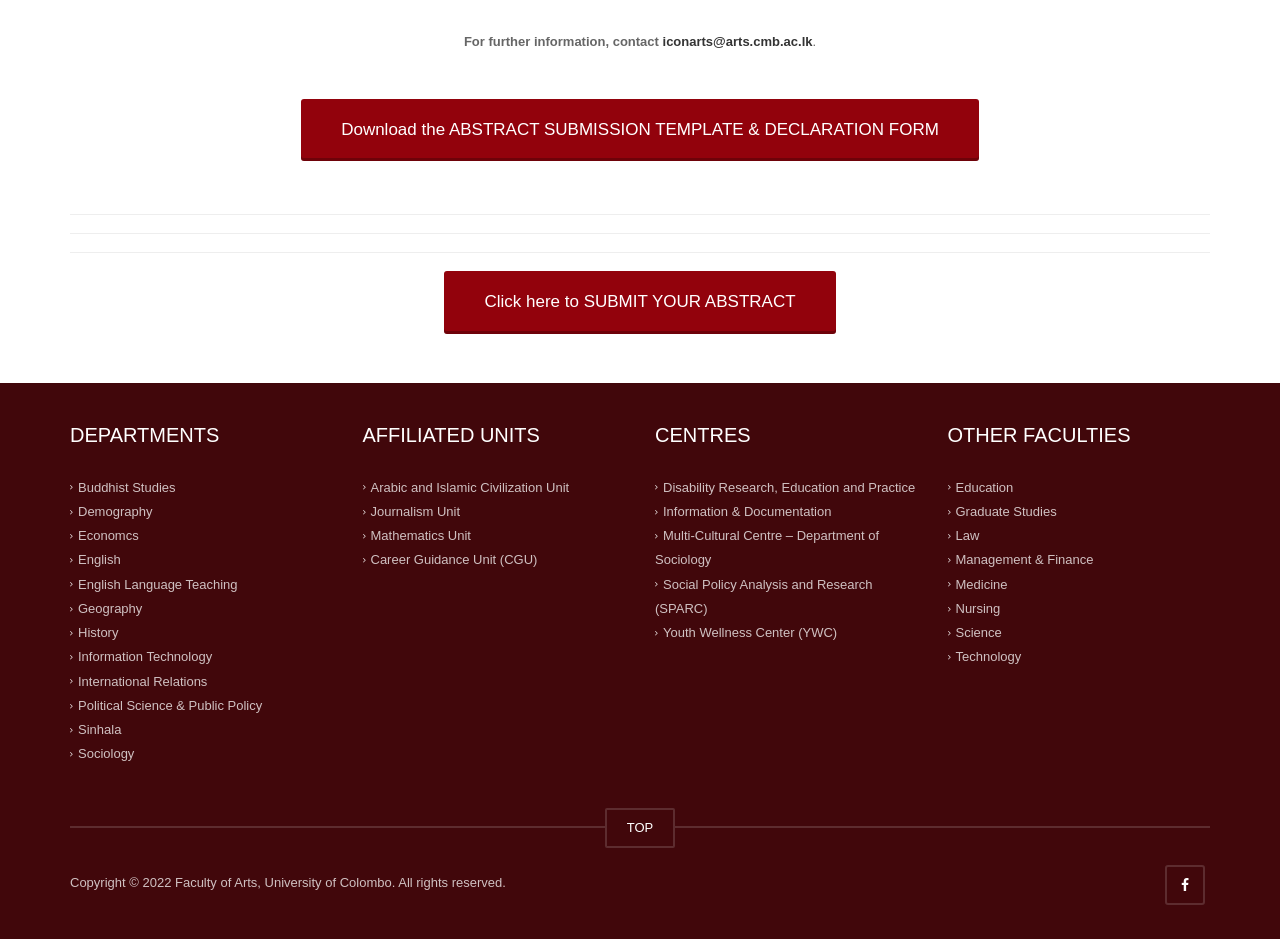What are the departments listed on the webpage?
Using the details shown in the screenshot, provide a comprehensive answer to the question.

The webpage lists various departments, including Buddhist Studies, Demography, Economics, English, English Language Teaching, Geography, History, Information Technology, International Relations, Political Science & Public Policy, Sinhala, and Sociology.